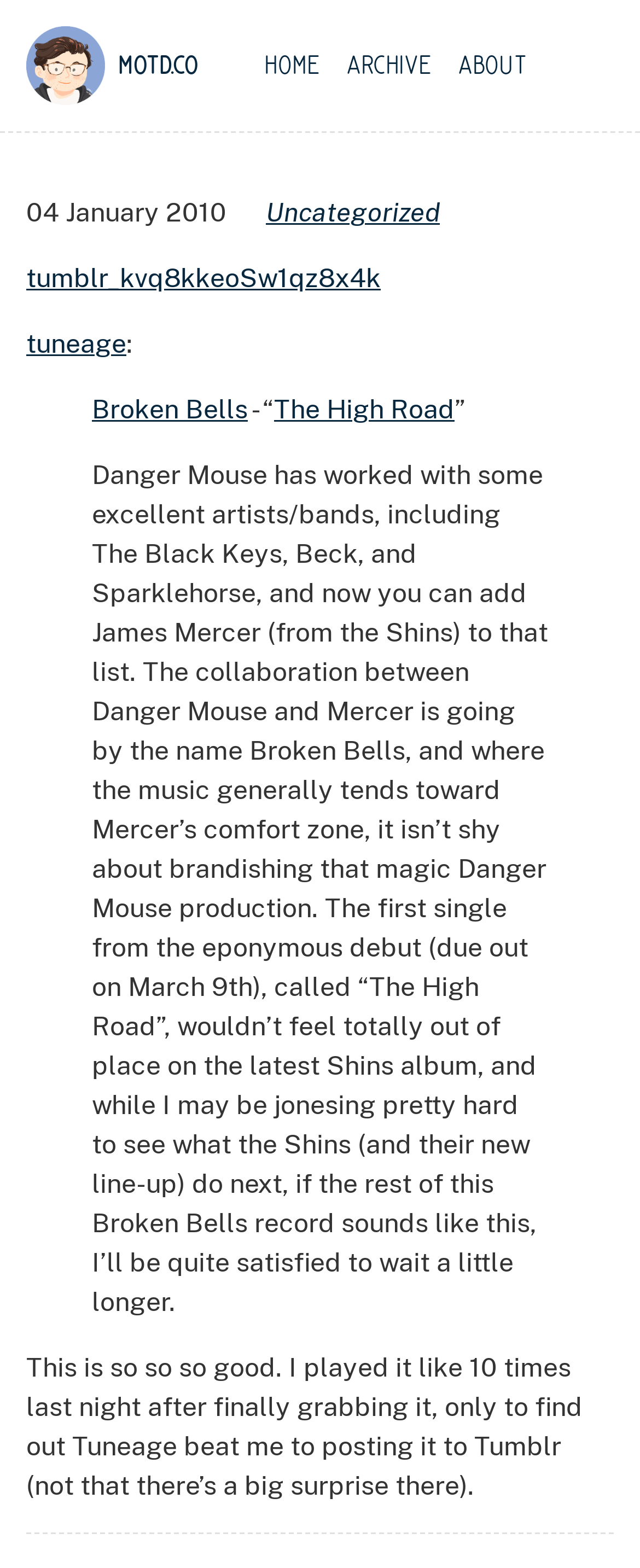Based on the element description: "The High Road", identify the UI element and provide its bounding box coordinates. Use four float numbers between 0 and 1, [left, top, right, bottom].

[0.428, 0.252, 0.71, 0.271]